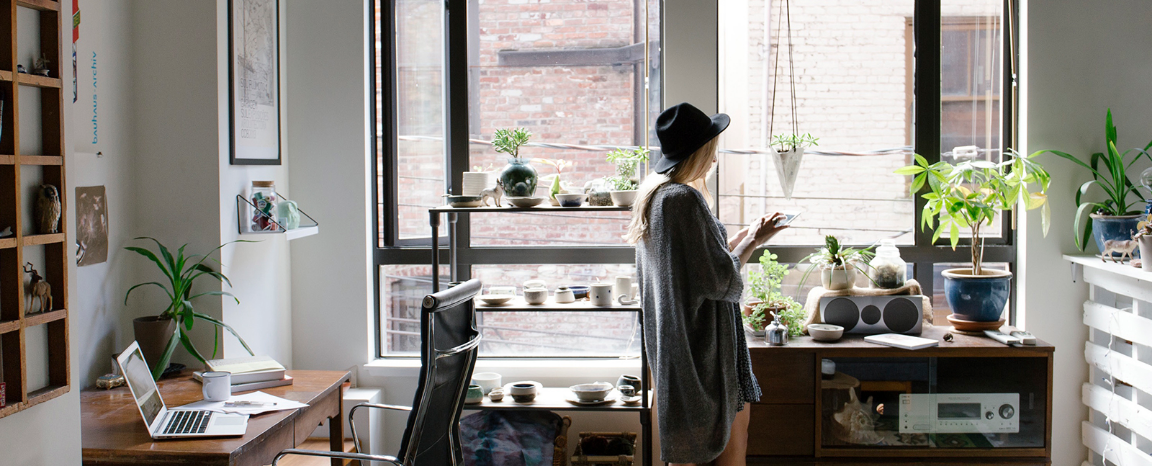Craft a thorough explanation of what is depicted in the image.

In a cozy, well-lit room adorned with greenery, a woman stands by a large window, gazing outside. She wears a stylish black hat and a loose, comfortable outfit, exuding a relaxed vibe. The window frames a picturesque urban scene, partially obscured by hanging plants and various potted succulents that add life to the space. Nearby, a rustic wooden desk is visible, featuring a laptop and a steaming cup of coffee, suggesting a productive atmosphere. The shelving unit on the adjacent wall is adorned with decorative items and more plants, further enhancing the room's character. This image captures a serene moment of reflection or possibly a break from work, where nature and urban life harmoniously coexist.